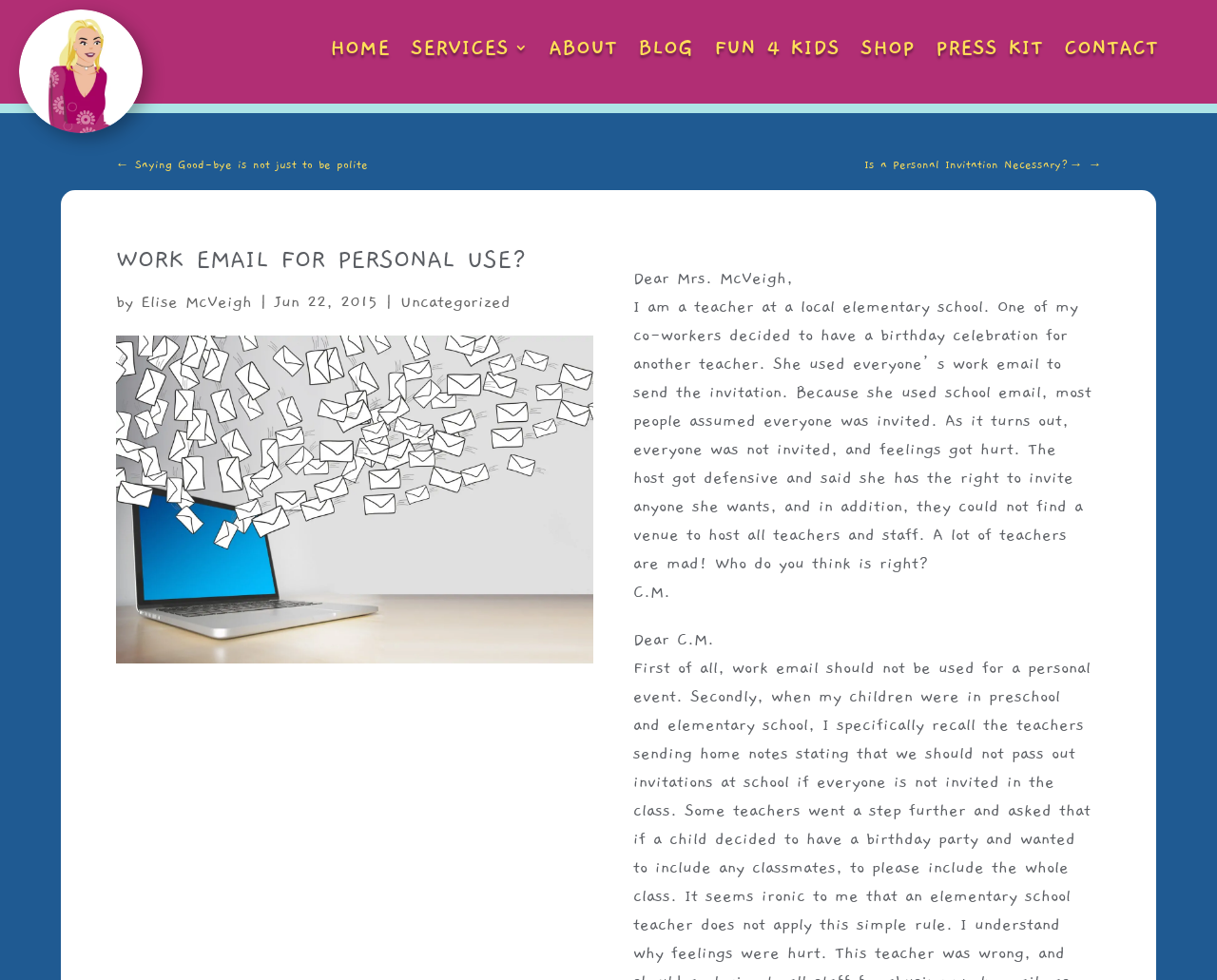Determine the bounding box coordinates of the clickable region to execute the instruction: "Visit the SERVICES 3 page". The coordinates should be four float numbers between 0 and 1, denoted as [left, top, right, bottom].

[0.338, 0.041, 0.434, 0.063]